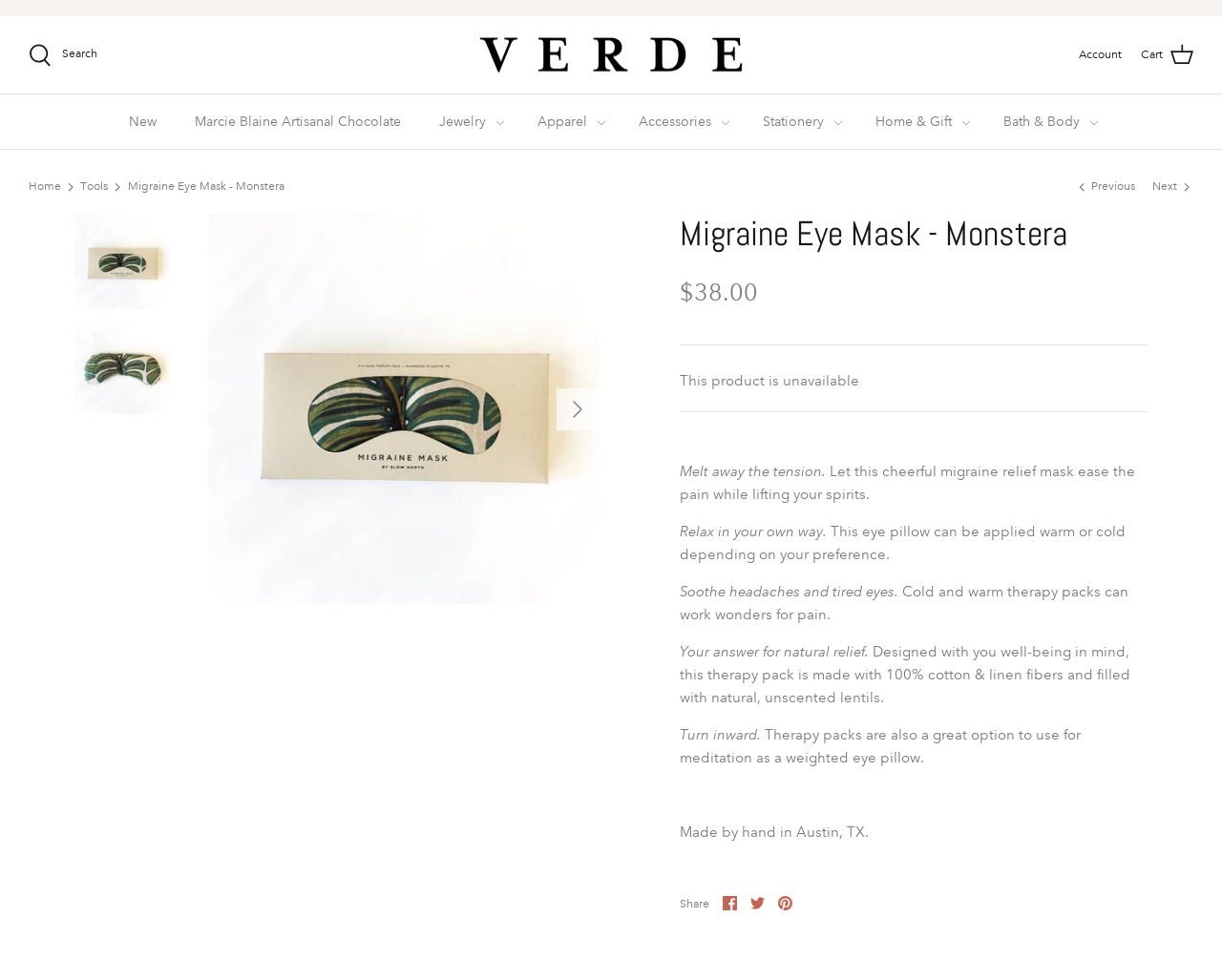Determine the bounding box coordinates of the clickable region to follow the instruction: "View Cart".

[0.934, 0.043, 0.977, 0.069]